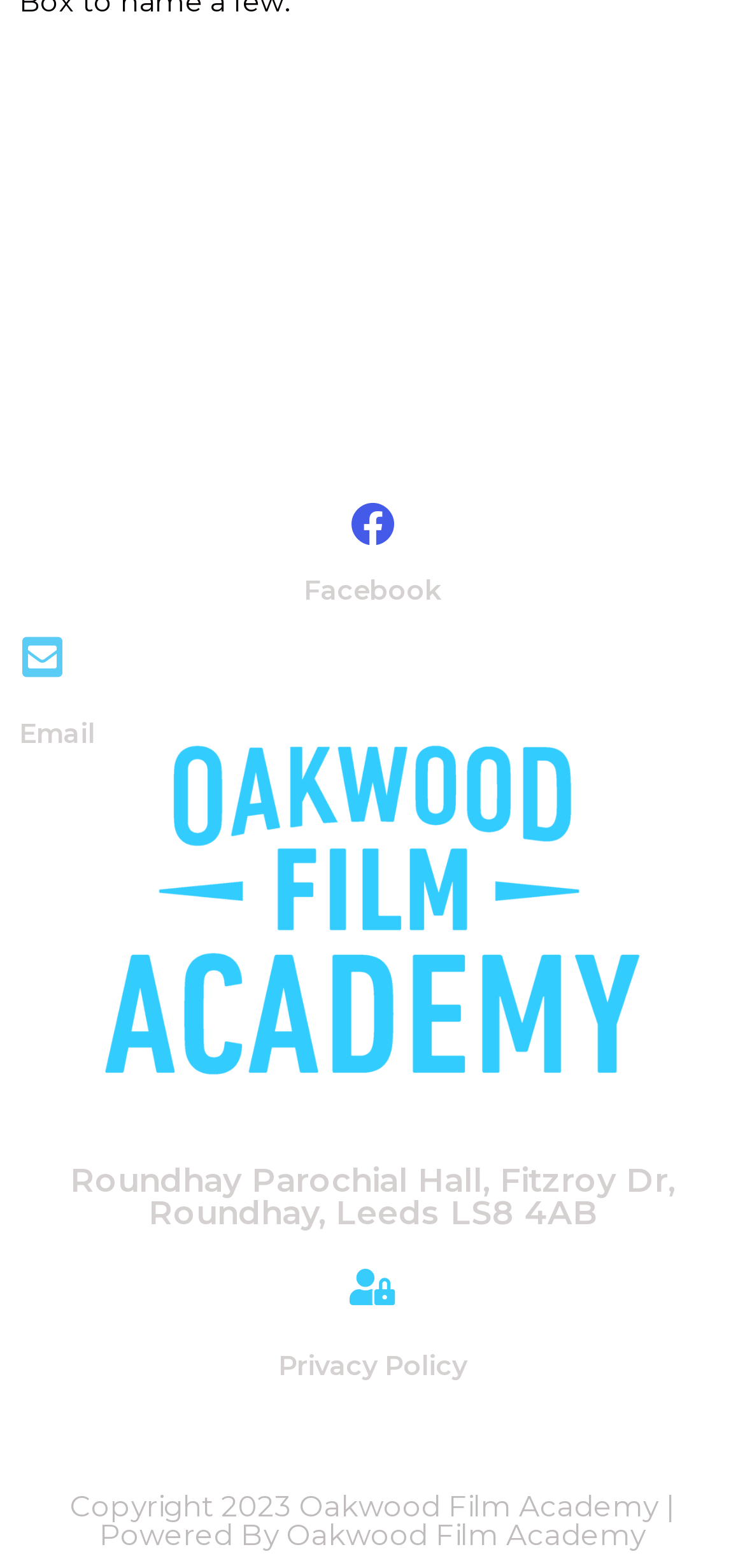What is the name of the hall?
Refer to the image and give a detailed answer to the question.

I found the answer by looking at the heading element with the text 'Roundhay Parochial Hall, Fitzroy Dr, Roundhay, Leeds LS8 4AB' which is located at the bottom of the page.